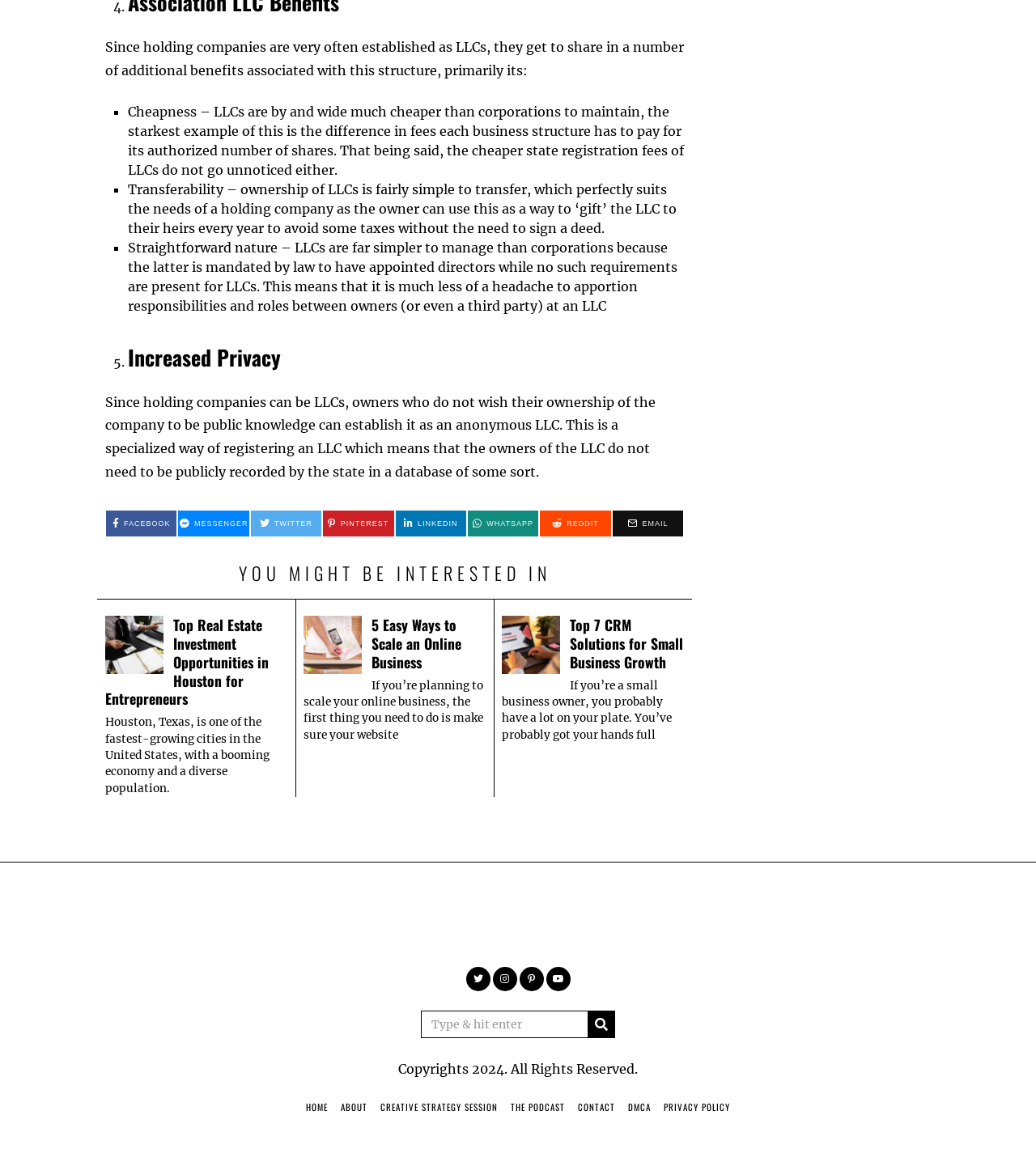Identify the coordinates of the bounding box for the element that must be clicked to accomplish the instruction: "Read about Top Real Estate Investment Opportunities in Houston for Entrepreneurs".

[0.102, 0.526, 0.277, 0.605]